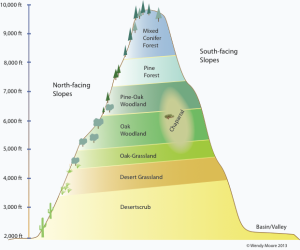Use one word or a short phrase to answer the question provided: 
What type of vegetation is found in the lower elevations?

Desert Scrub and Desert Grassland